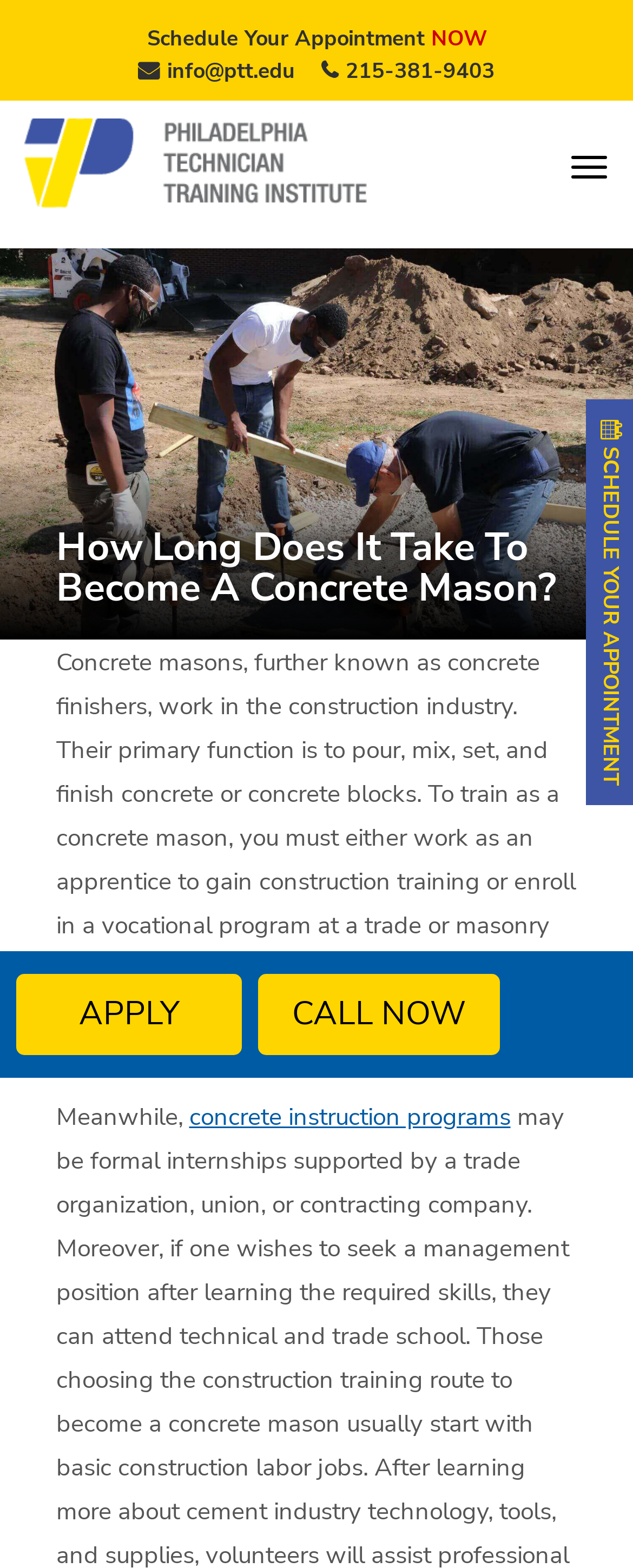What is the purpose of the 'Schedule Your Appointment NOW' link?
Examine the image and provide an in-depth answer to the question.

The 'Schedule Your Appointment NOW' link is likely used to schedule an appointment, possibly for an information session or consultation related to the construction training program.